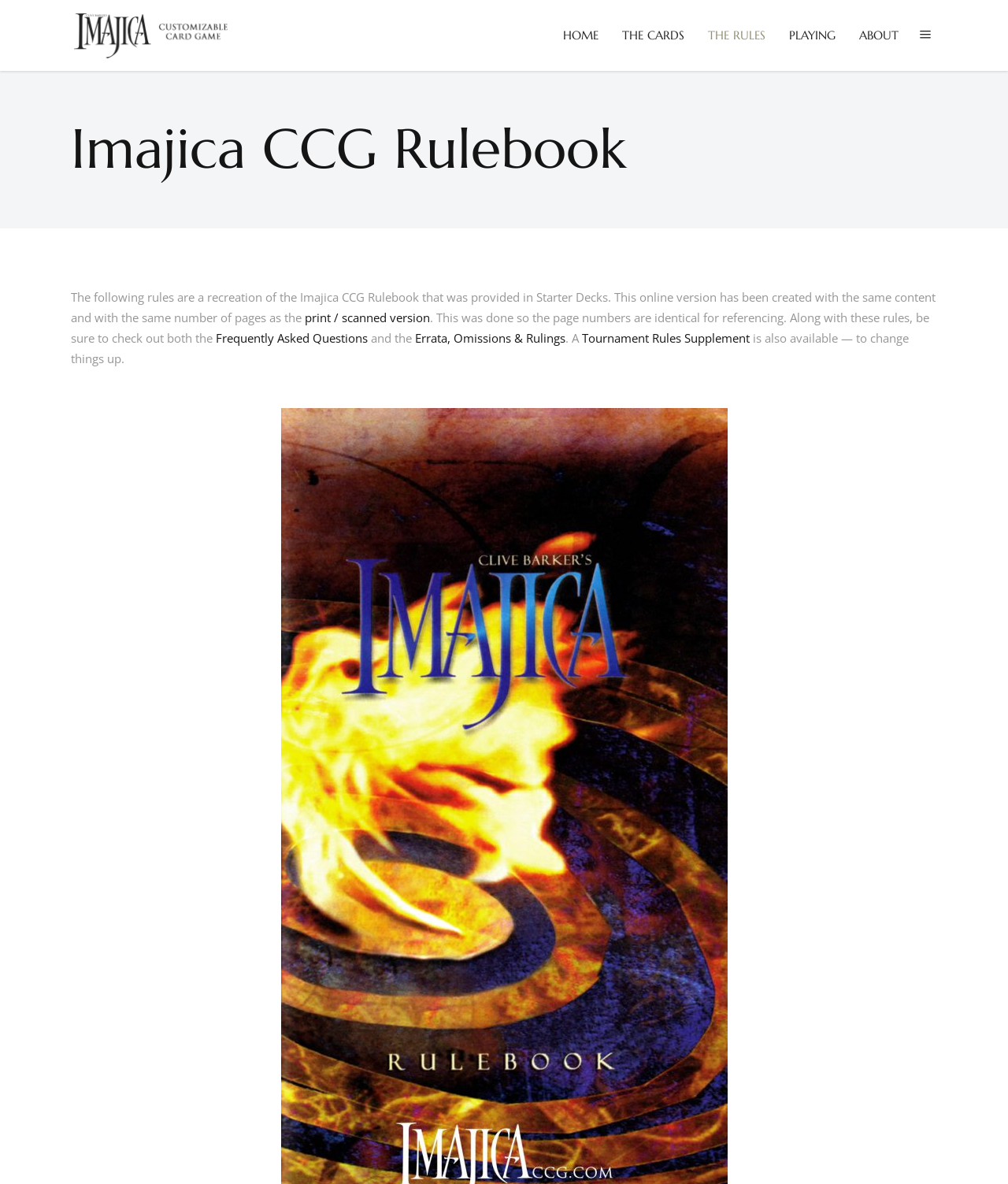Please reply to the following question using a single word or phrase: 
What is the layout of the webpage?

Header with links and a table